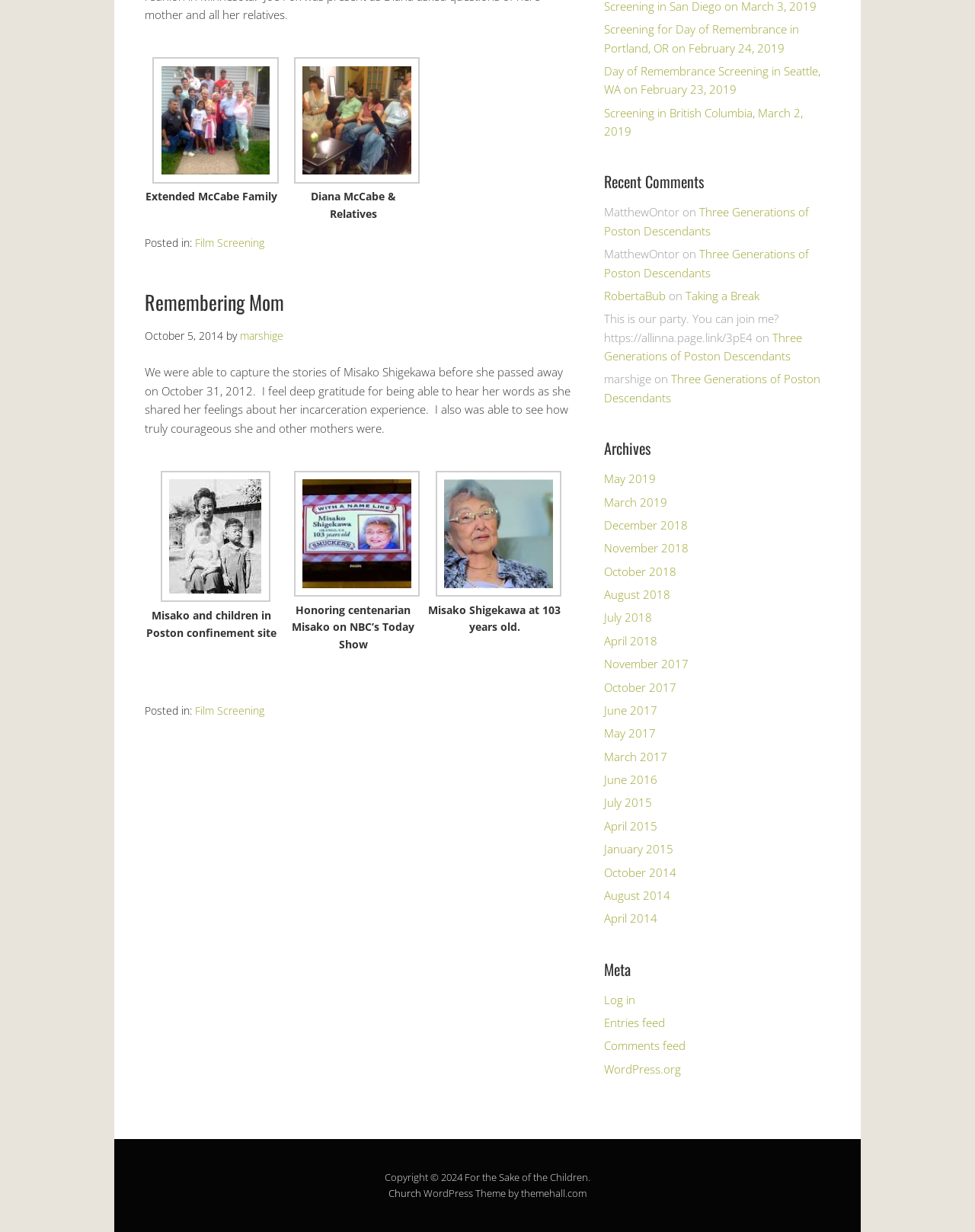Bounding box coordinates must be specified in the format (top-left x, top-left y, bottom-right x, bottom-right y). All values should be floating point numbers between 0 and 1. What are the bounding box coordinates of the UI element described as: Taking a Break

[0.703, 0.234, 0.779, 0.246]